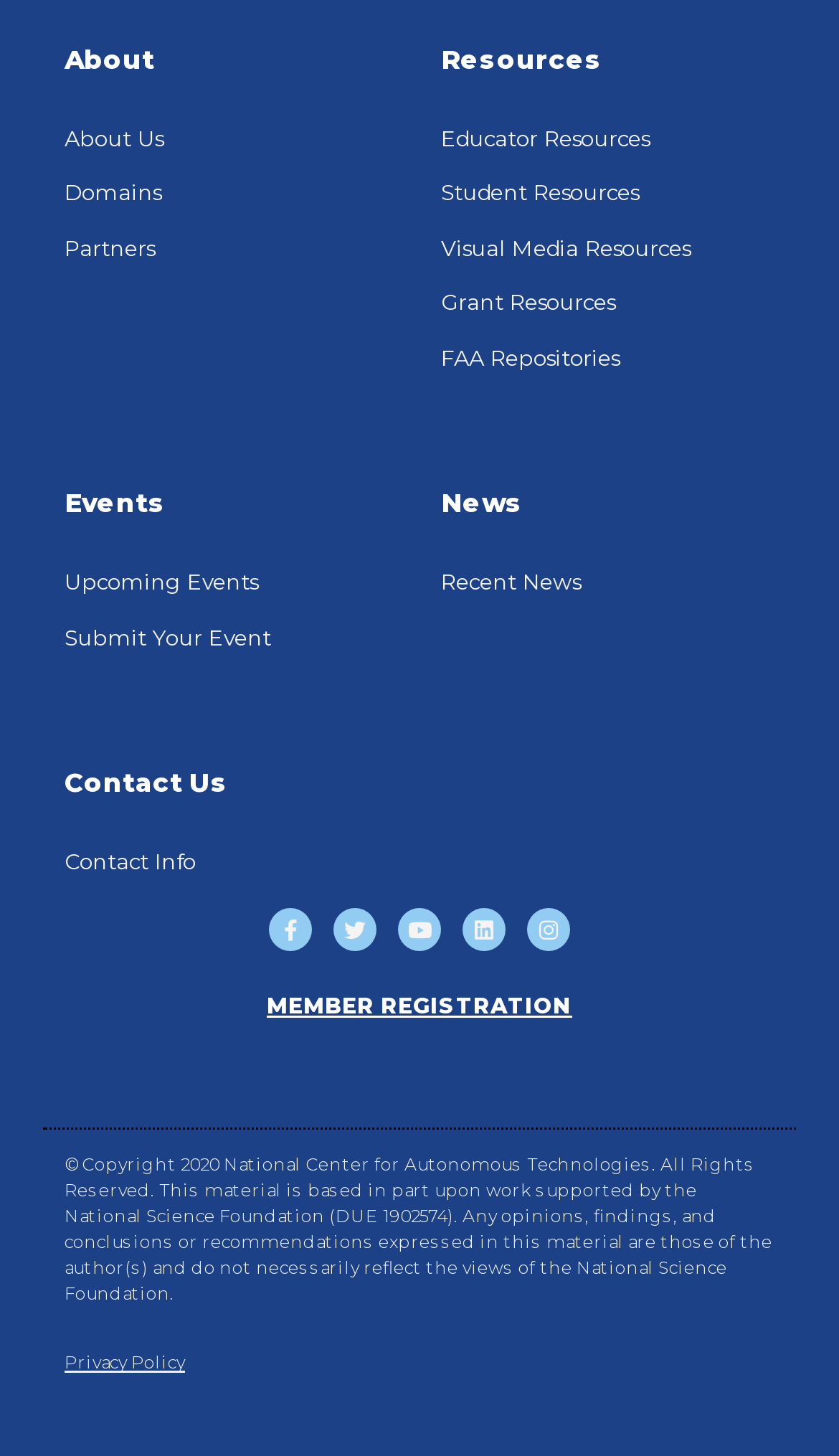Please identify the bounding box coordinates of the area that needs to be clicked to fulfill the following instruction: "View Educator Resources."

[0.526, 0.081, 0.923, 0.111]